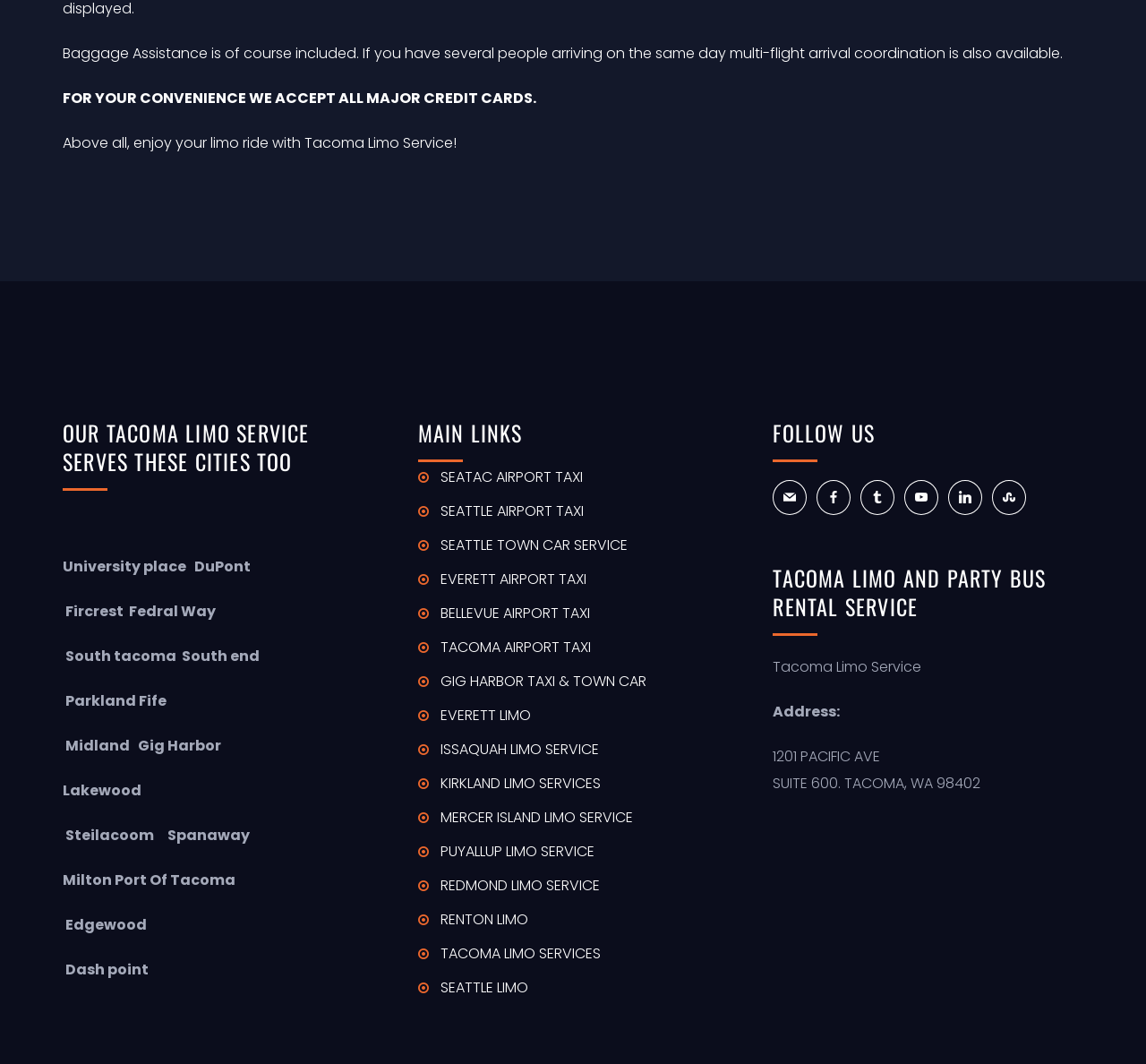Locate the UI element described by EVERETT AIRPORT TAXI in the provided webpage screenshot. Return the bounding box coordinates in the format (top-left x, top-left y, bottom-right x, bottom-right y), ensuring all values are between 0 and 1.

[0.365, 0.529, 0.511, 0.561]